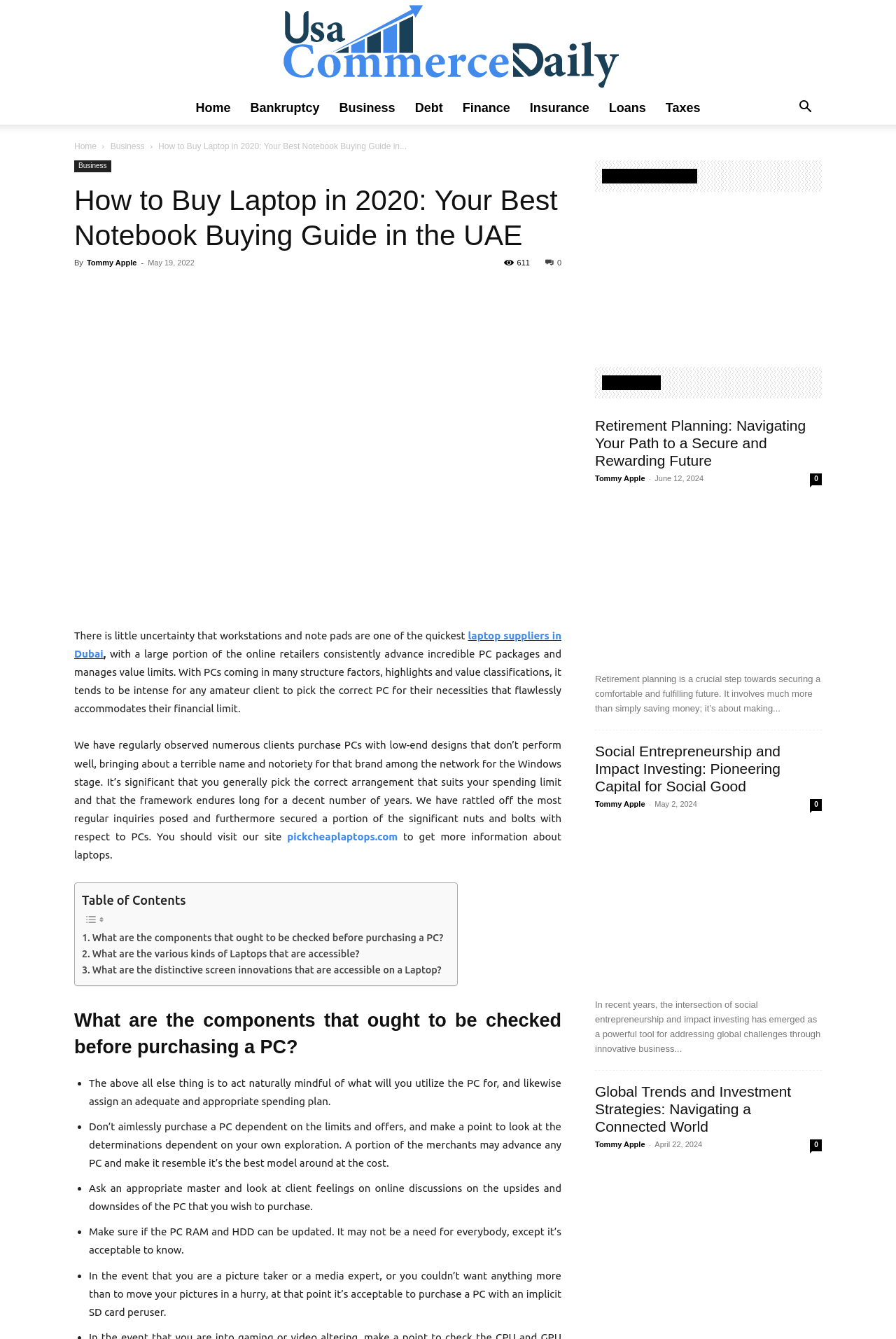Highlight the bounding box of the UI element that corresponds to this description: "Tommy Apple".

[0.664, 0.851, 0.72, 0.858]